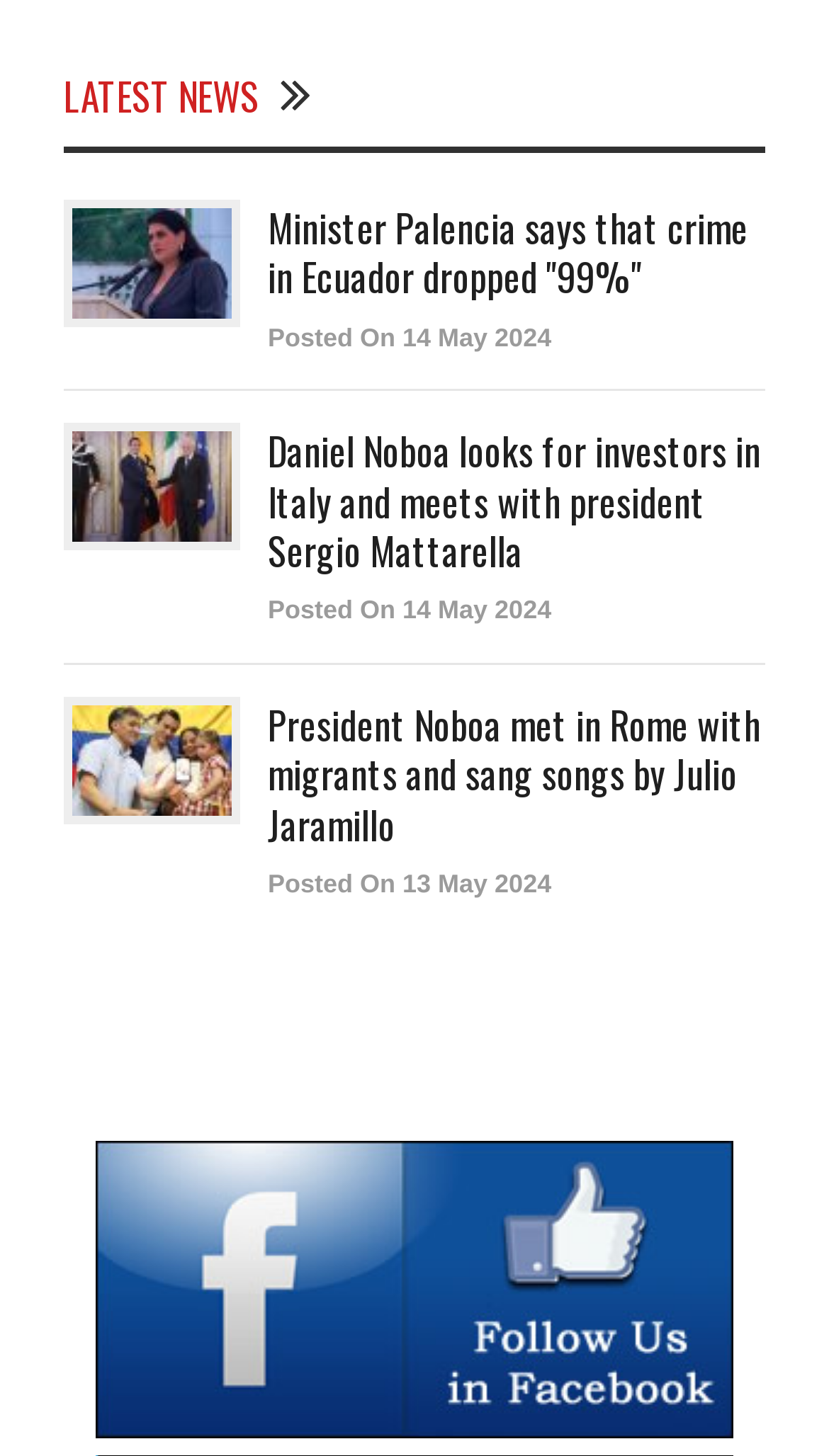Can you find the bounding box coordinates for the element that needs to be clicked to execute this instruction: "Read latest news about Minister Palencia"? The coordinates should be given as four float numbers between 0 and 1, i.e., [left, top, right, bottom].

[0.323, 0.137, 0.923, 0.208]